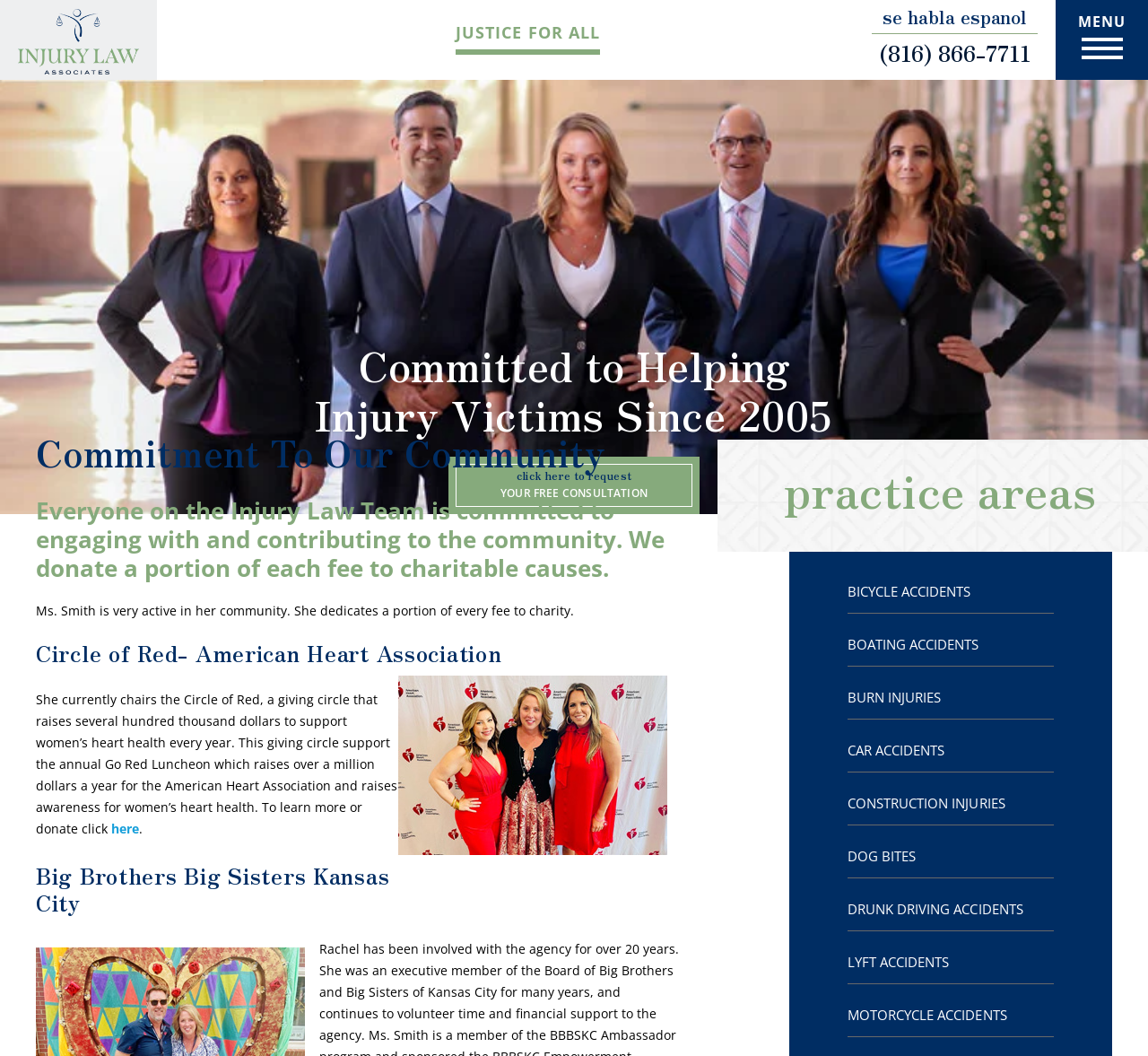Using details from the image, please answer the following question comprehensively:
What type of accidents does the law firm handle?

The law firm handles various types of accidents, including bicycle accidents, boating accidents, burn injuries, car accidents, construction injuries, dog bites, drunk driving accidents, Lyft accidents, and motorcycle accidents, as listed on the webpage.